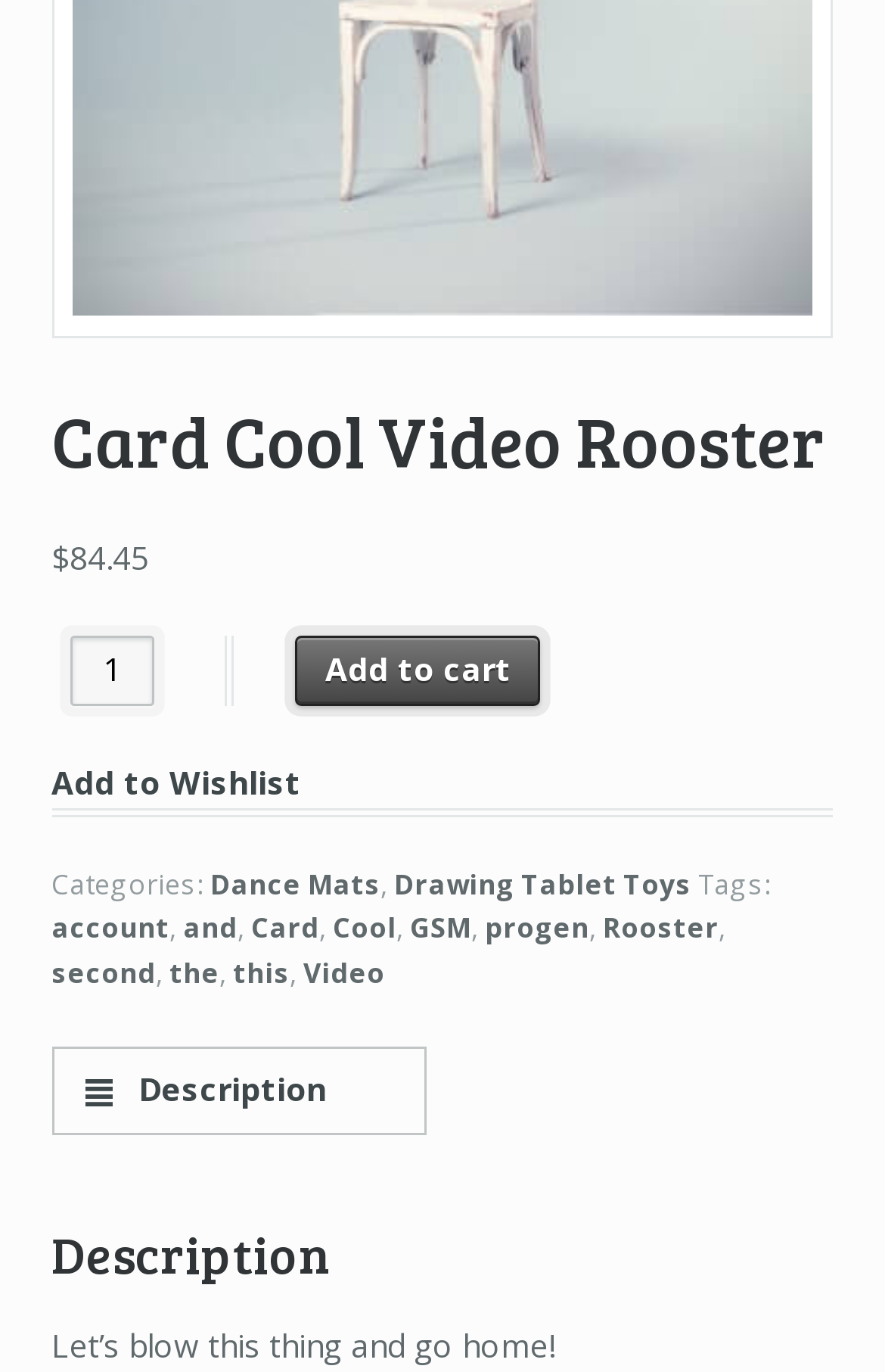Pinpoint the bounding box coordinates of the clickable area necessary to execute the following instruction: "Add to Wishlist". The coordinates should be given as four float numbers between 0 and 1, namely [left, top, right, bottom].

[0.058, 0.554, 0.34, 0.585]